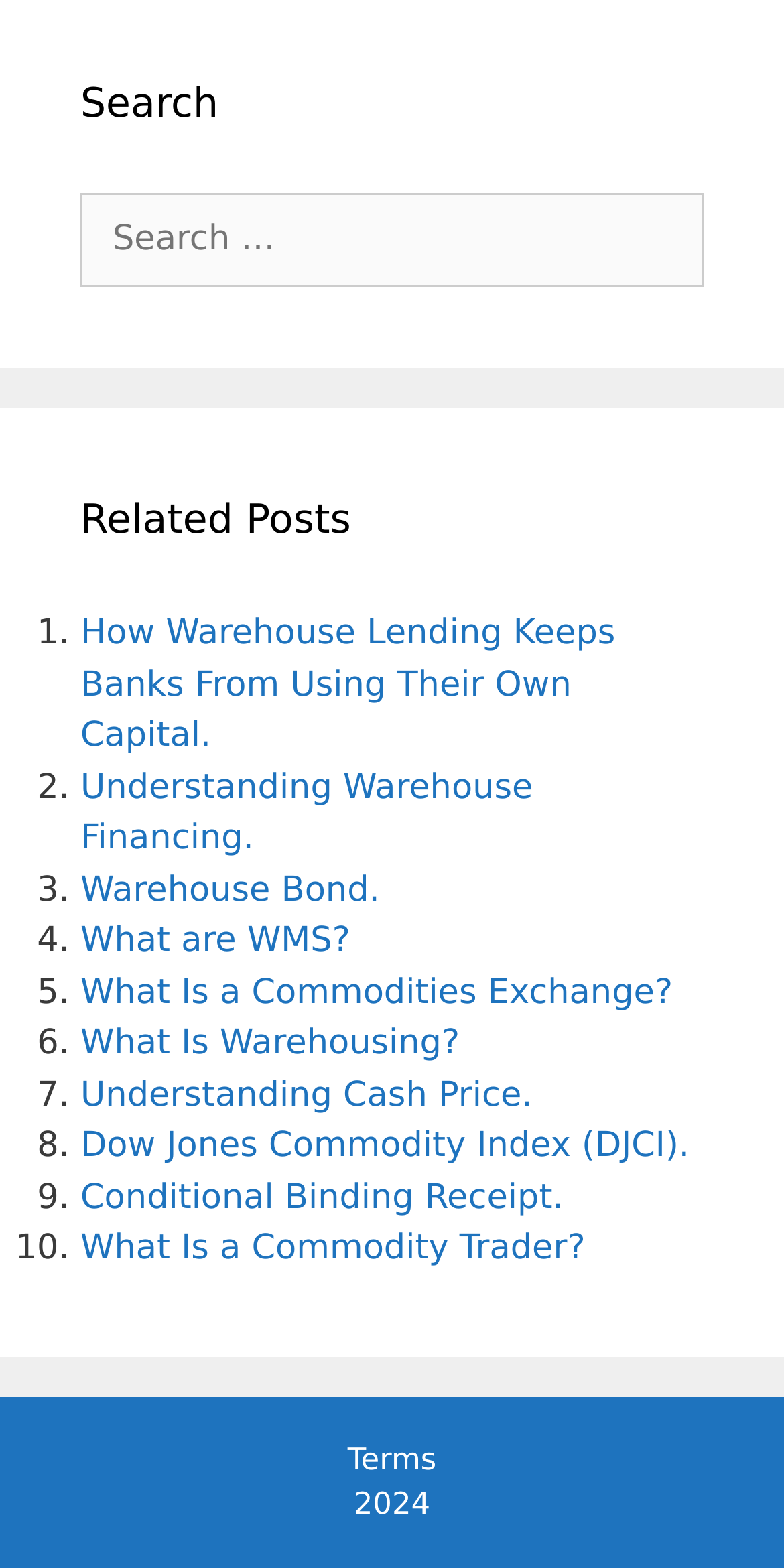What is the purpose of the 'Terms' link?
Please answer the question with as much detail and depth as you can.

The 'Terms' link is located at the bottom of the webpage and is likely used to view the website's terms and conditions, providing users with information about the website's policies and usage guidelines.